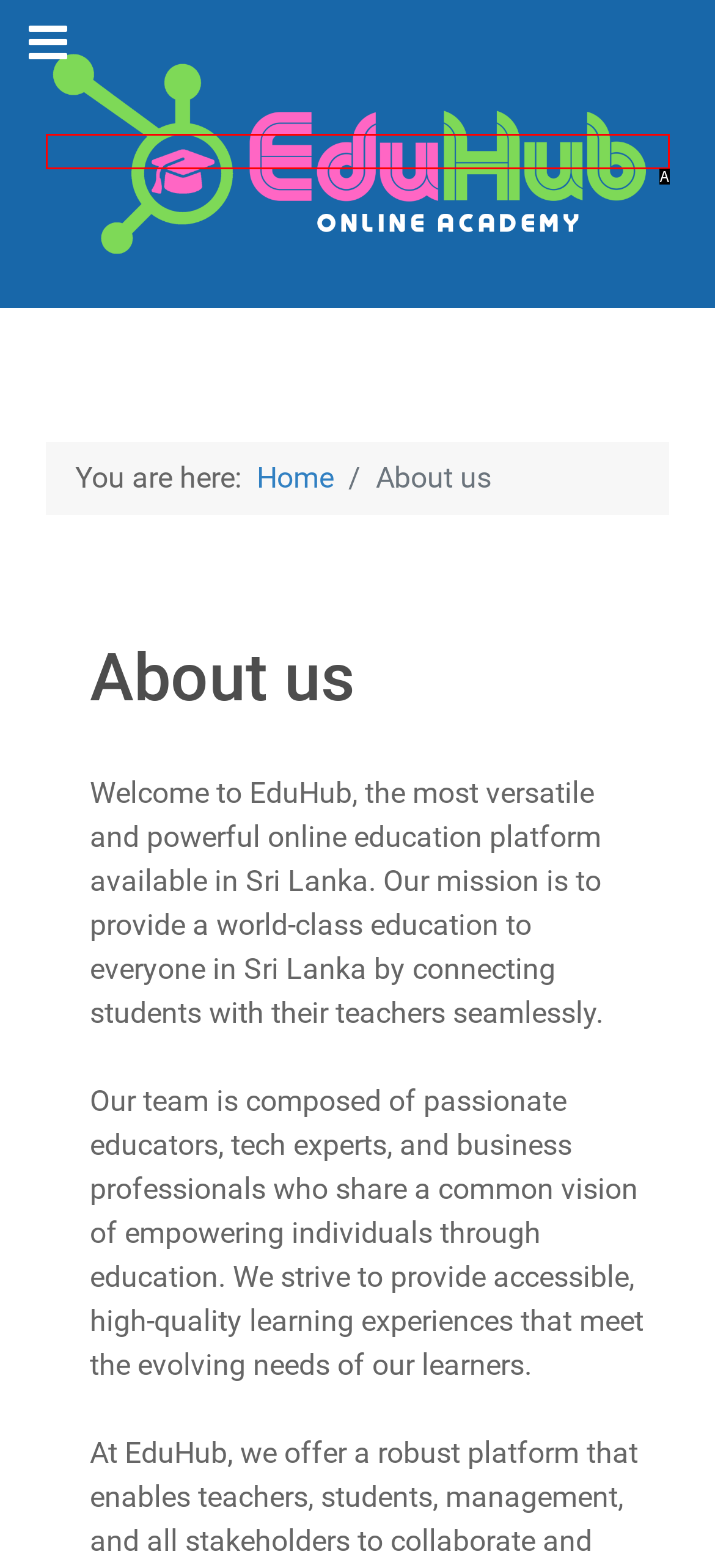From the available choices, determine which HTML element fits this description: aria-label="EduHub" title="EduHub" Respond with the correct letter.

A